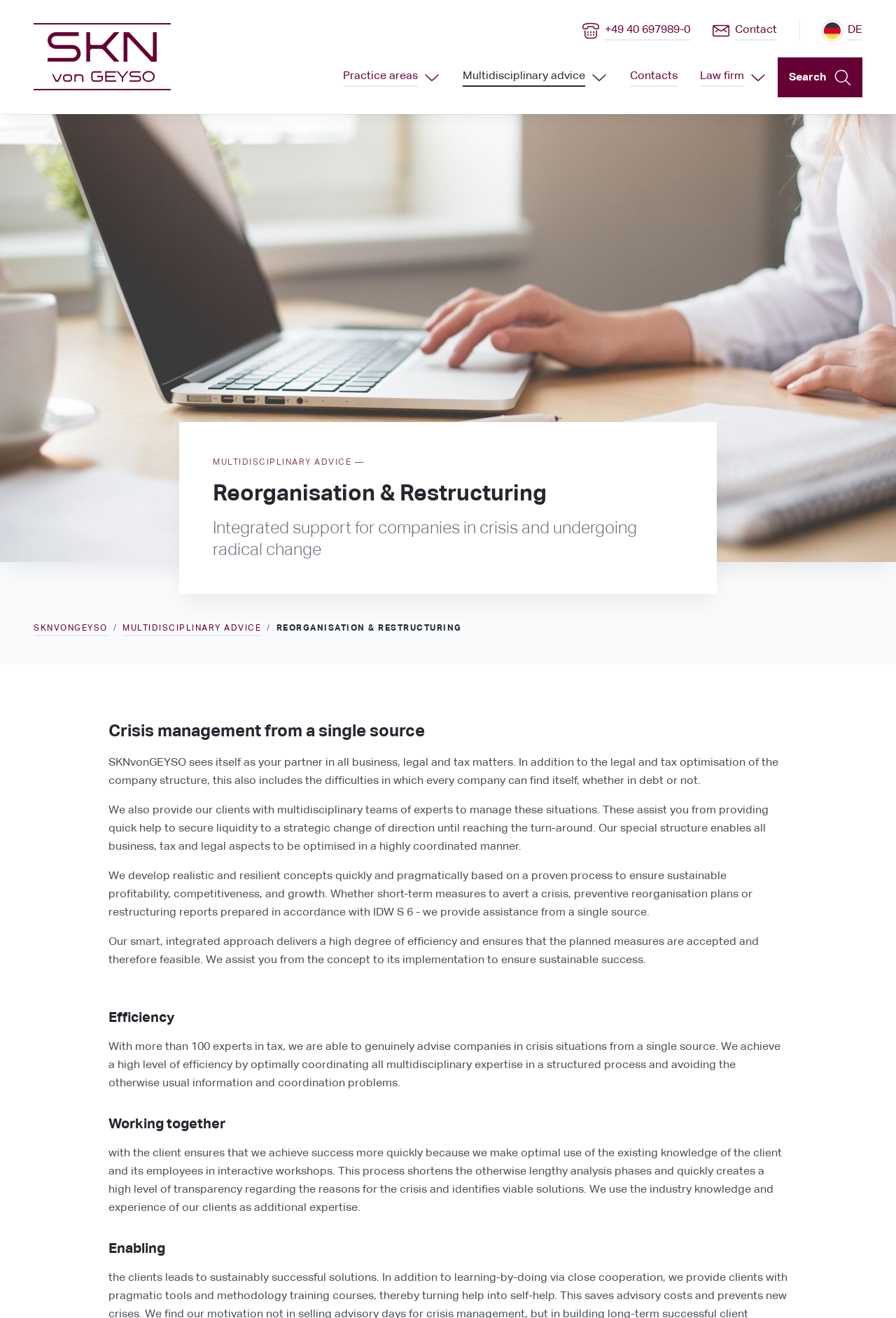Select the bounding box coordinates of the element I need to click to carry out the following instruction: "Go to the practice areas page".

[0.383, 0.051, 0.491, 0.066]